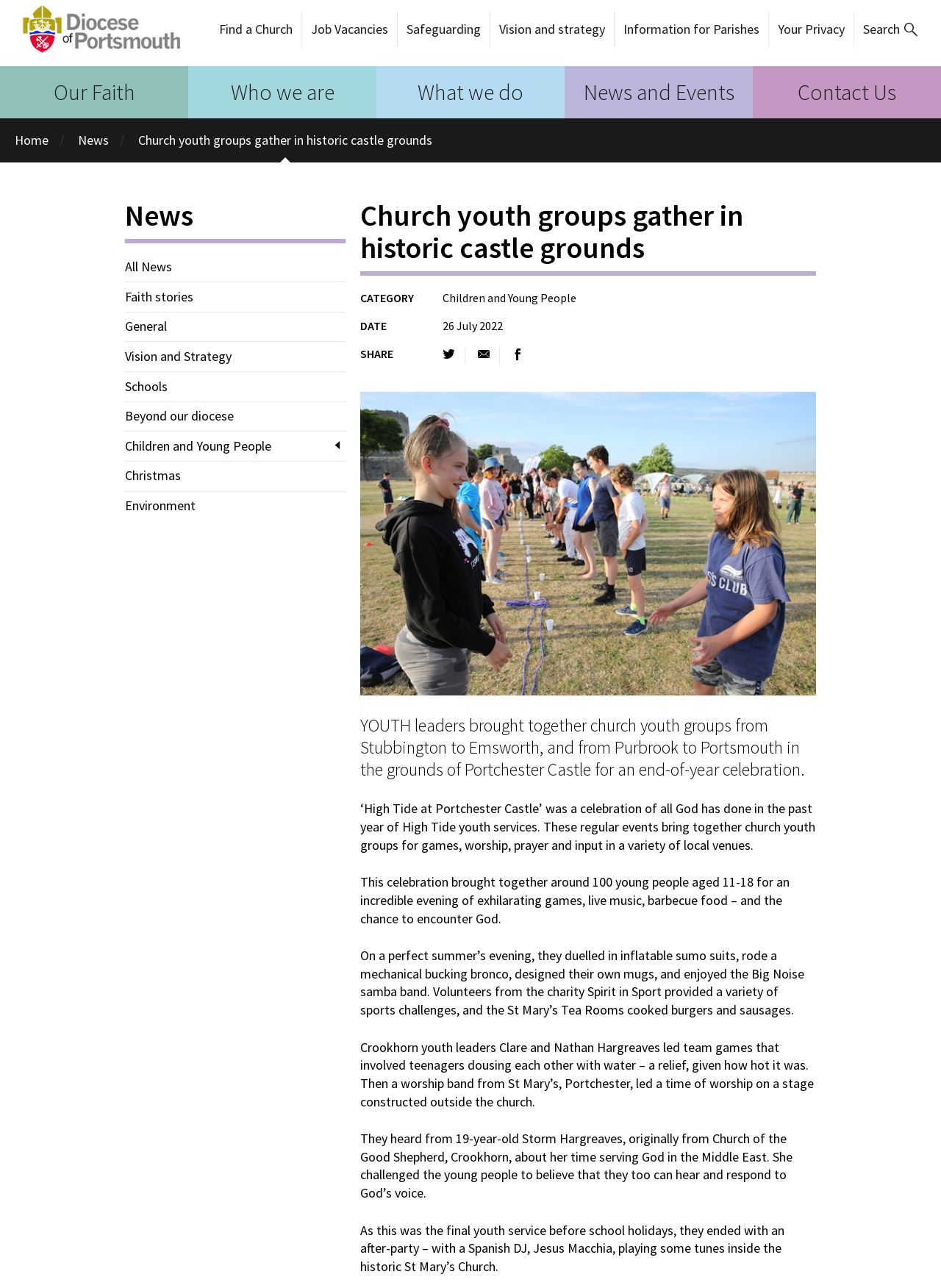Determine the bounding box coordinates of the clickable region to carry out the instruction: "Go to 'News and Events'".

[0.6, 0.051, 0.8, 0.092]